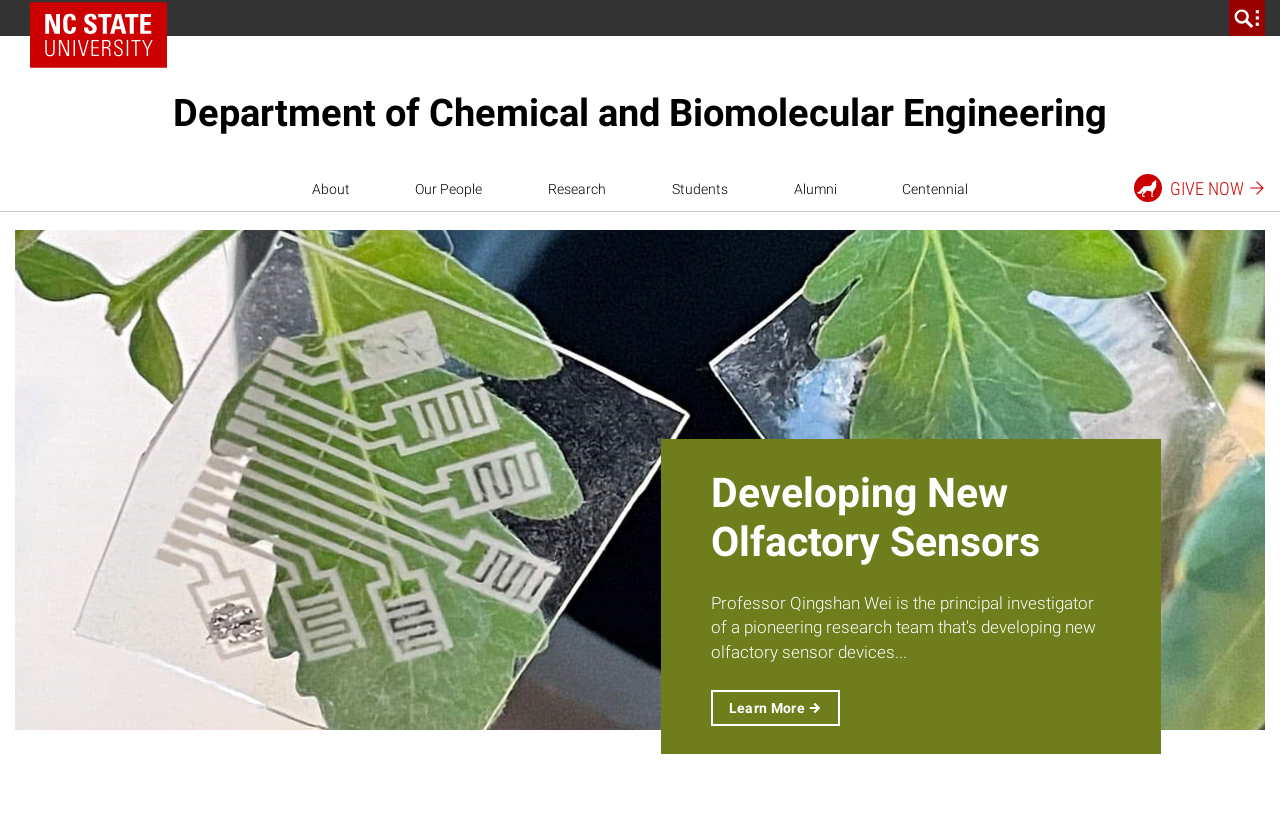Can you show the bounding box coordinates of the region to click on to complete the task described in the instruction: "Go to the Department of Chemical and Biomolecular Engineering homepage"?

[0.135, 0.111, 0.865, 0.164]